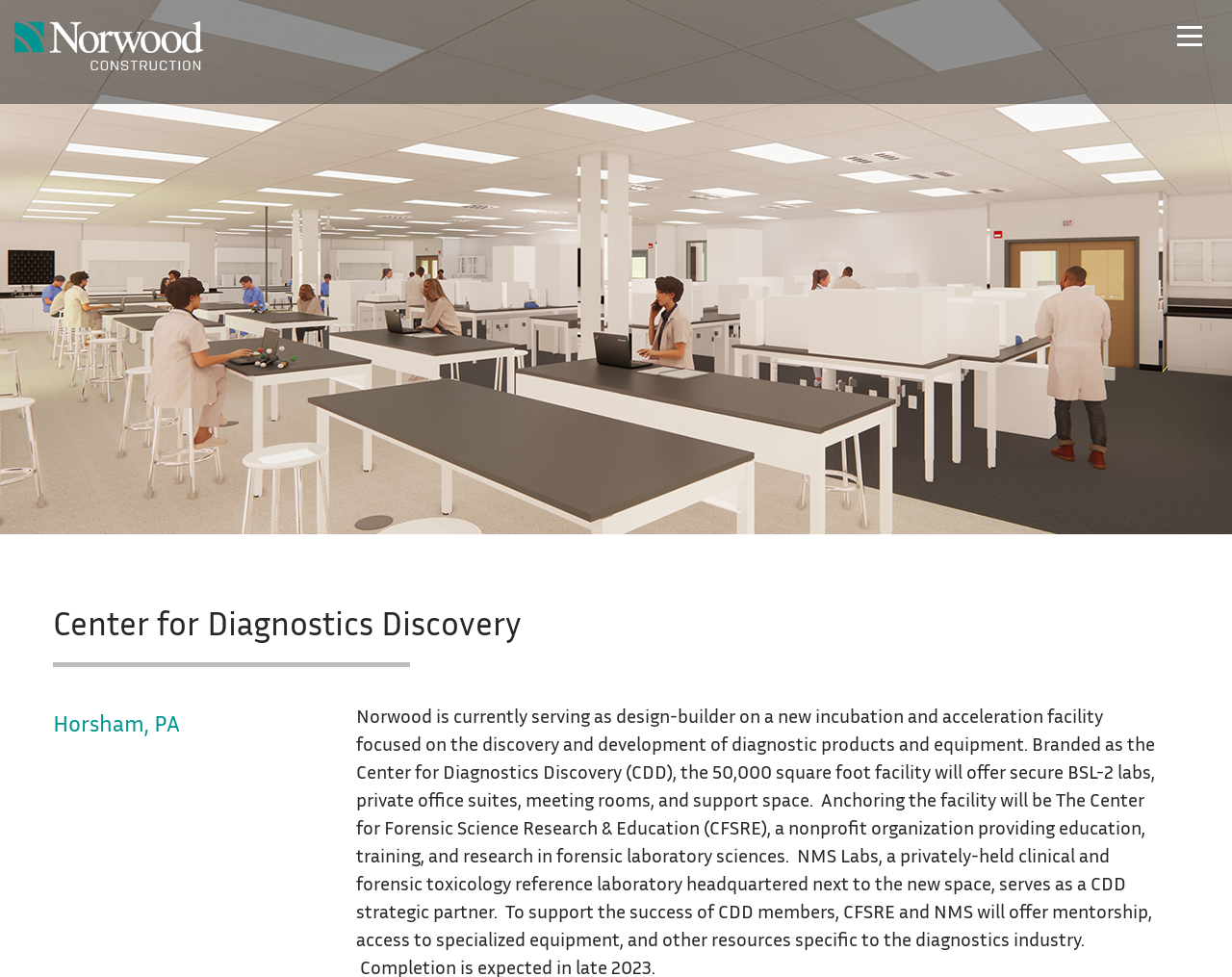Please identify the bounding box coordinates of the region to click in order to complete the given instruction: "Log in to Illinois Experts". The coordinates should be four float numbers between 0 and 1, i.e., [left, top, right, bottom].

None